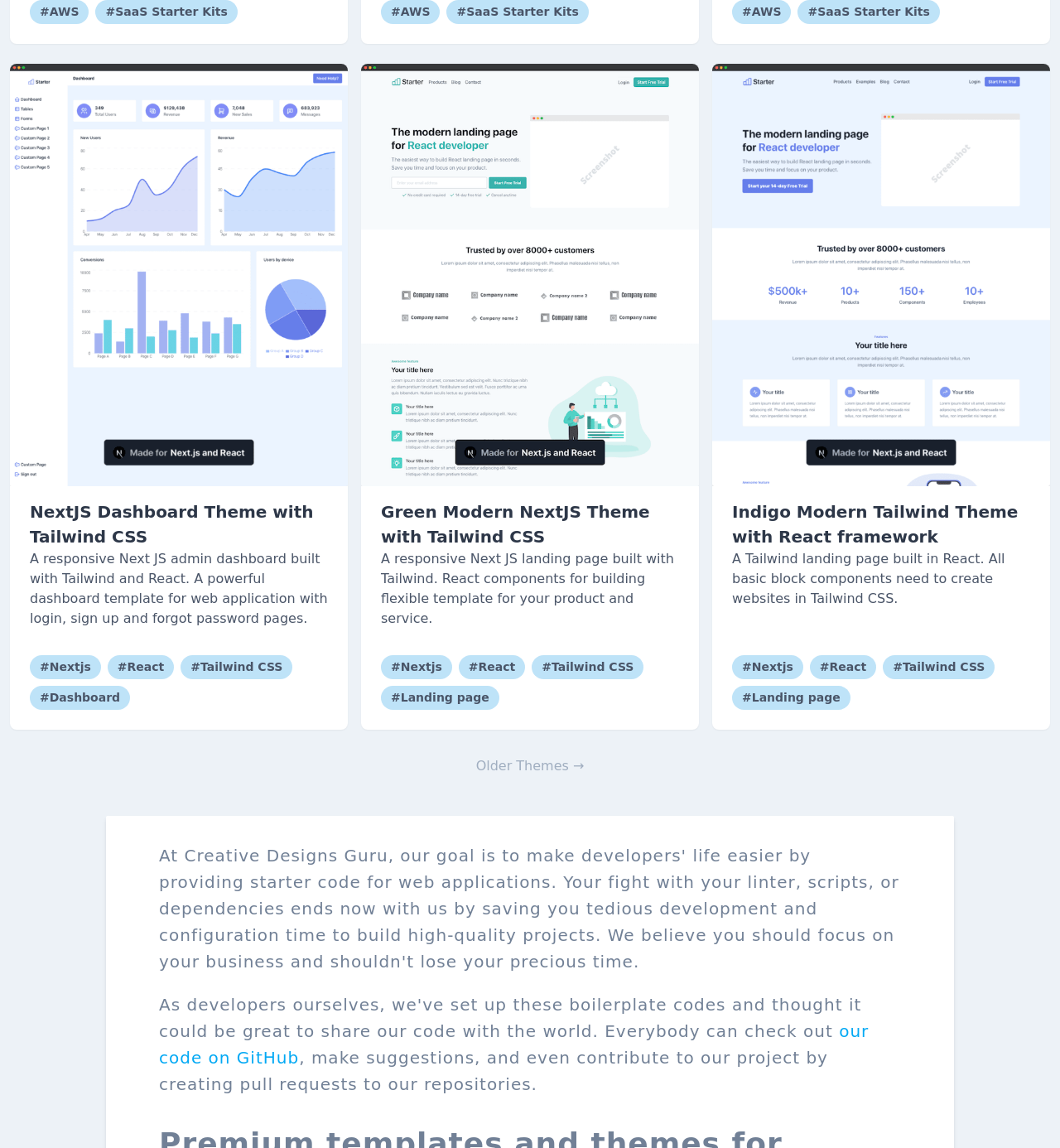For the given element description our code on GitHub, determine the bounding box coordinates of the UI element. The coordinates should follow the format (top-left x, top-left y, bottom-right x, bottom-right y) and be within the range of 0 to 1.

[0.15, 0.89, 0.82, 0.93]